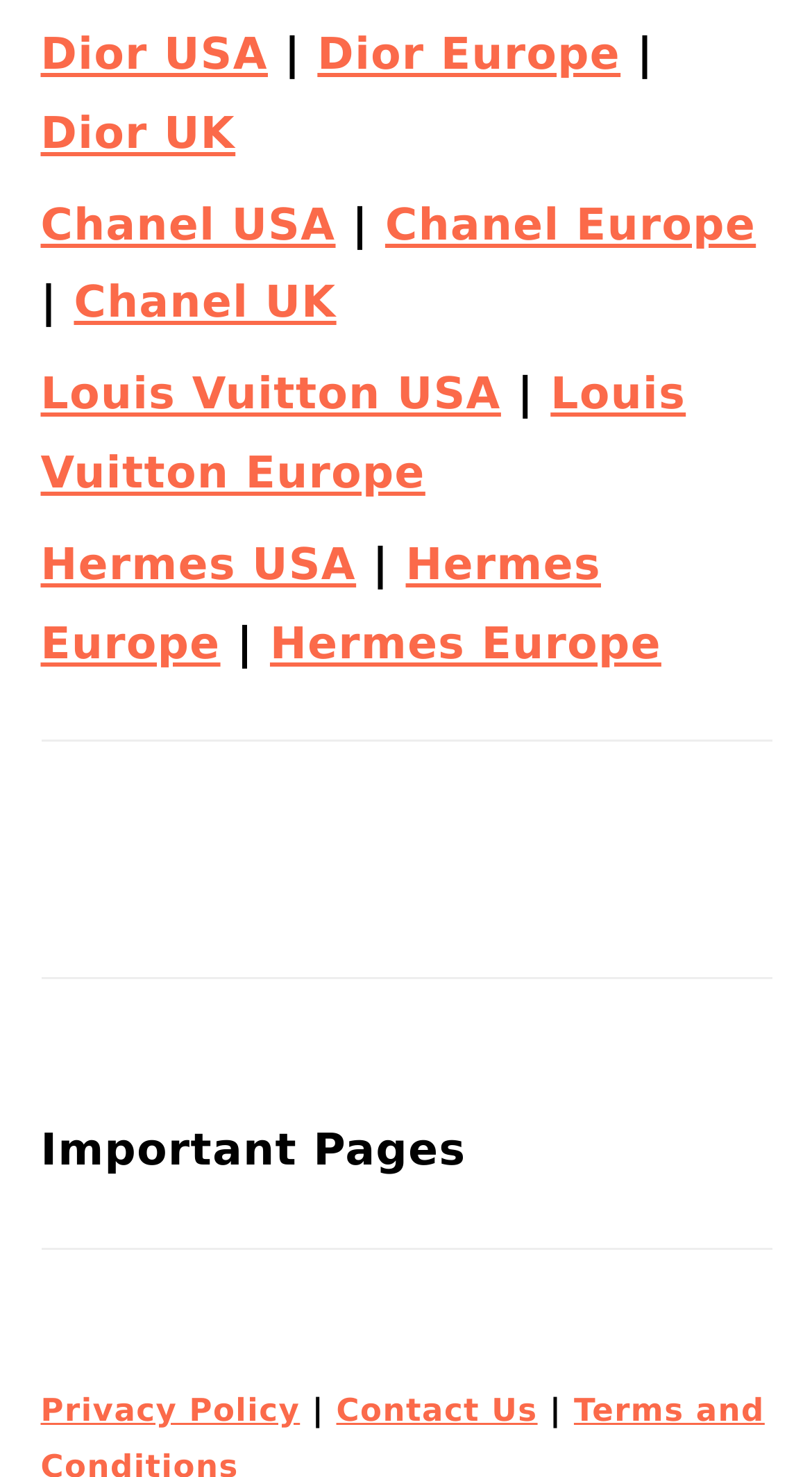From the webpage screenshot, predict the bounding box of the UI element that matches this description: "Resell Rights Digital Kits".

None